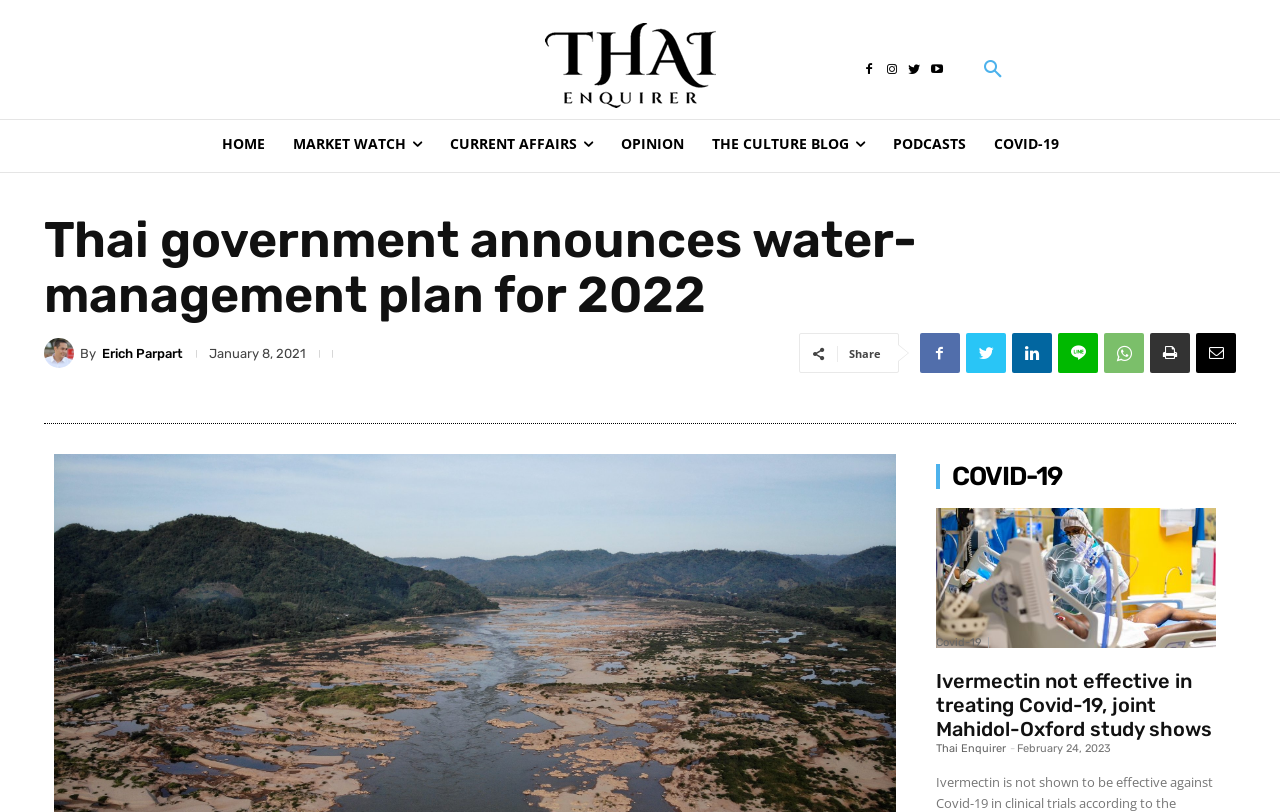Identify the bounding box coordinates of the HTML element based on this description: "Twitter".

[0.755, 0.41, 0.786, 0.459]